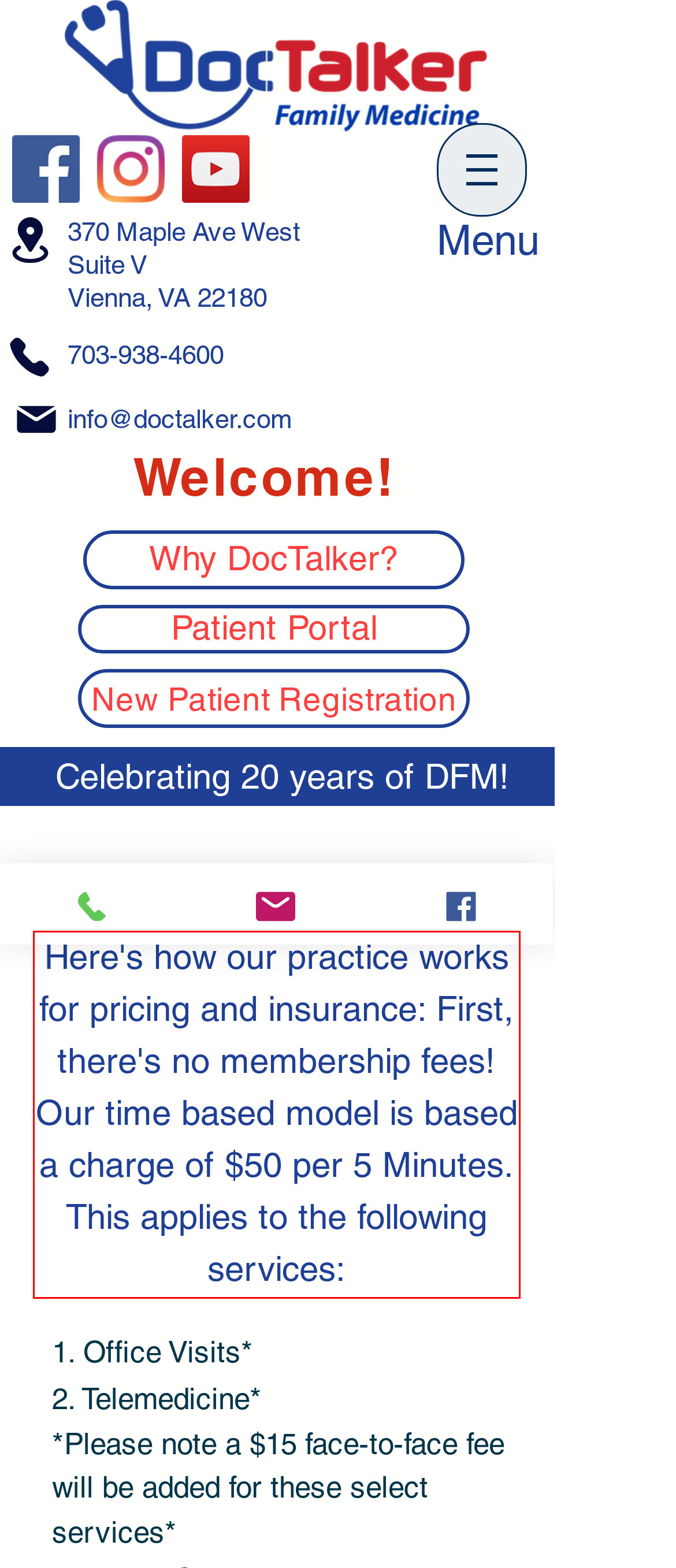You have a screenshot of a webpage with a red bounding box. Identify and extract the text content located inside the red bounding box.

Here's how our practice works for pricing and insurance: First, there's no membership fees! Our time based model is based a charge of $50 per 5 Minutes. This applies to the following services: